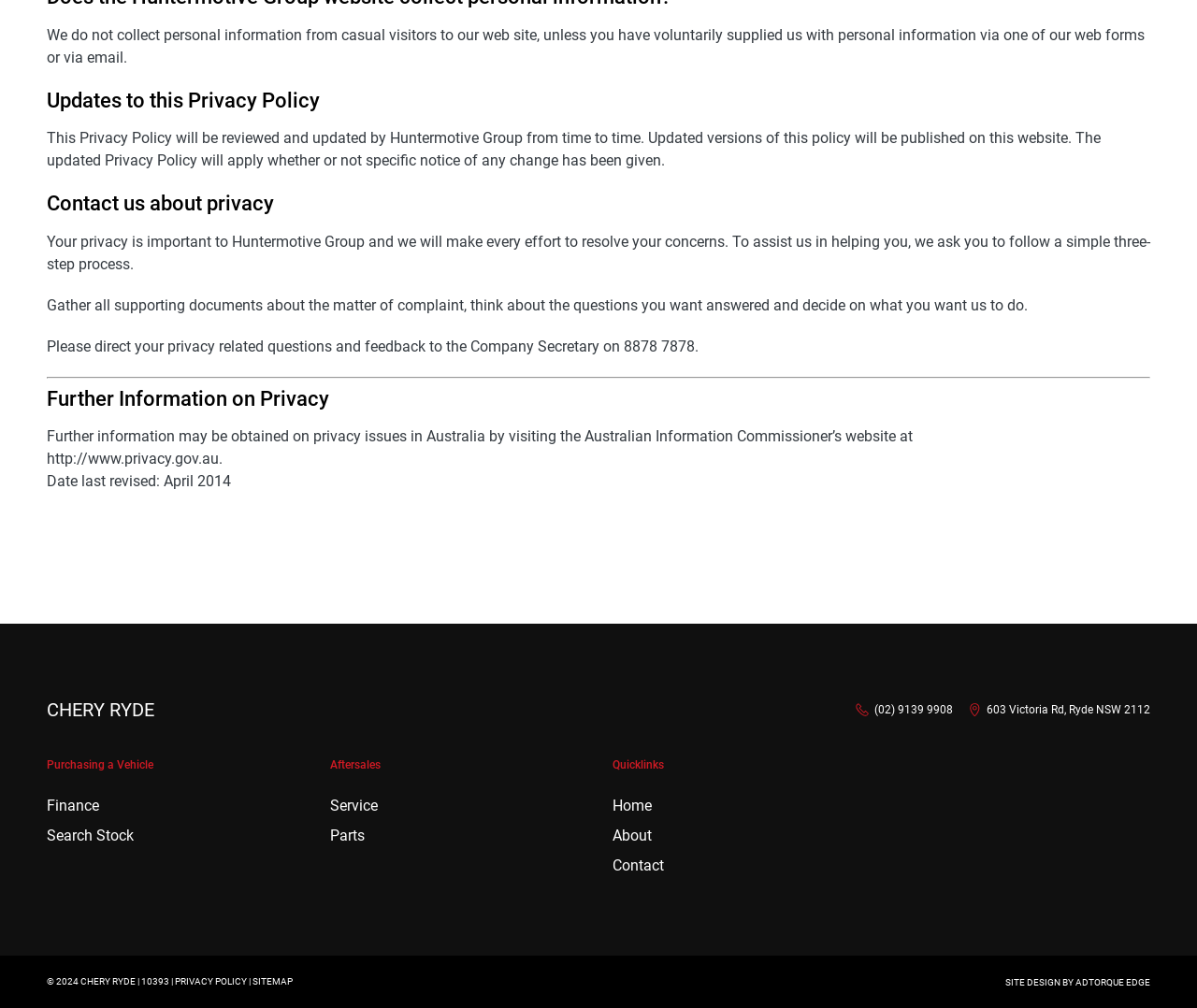Locate the bounding box coordinates of the clickable area to execute the instruction: "Read the privacy policy". Provide the coordinates as four float numbers between 0 and 1, represented as [left, top, right, bottom].

[0.146, 0.968, 0.206, 0.979]